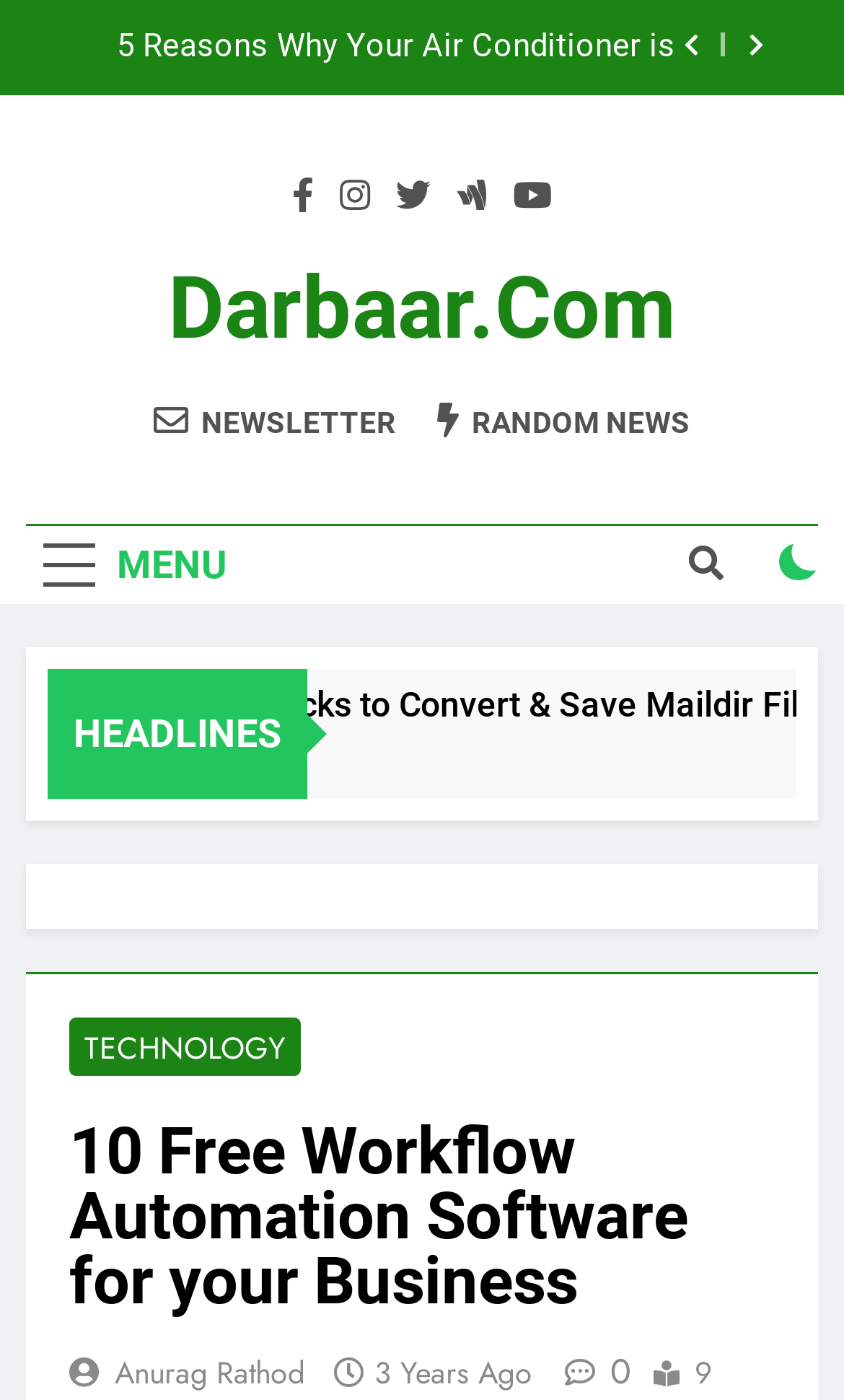Please determine the bounding box coordinates of the element to click on in order to accomplish the following task: "Read about Sopharma Tabex". Ensure the coordinates are four float numbers ranging from 0 to 1, i.e., [left, top, right, bottom].

None